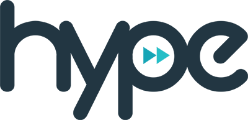Provide an in-depth description of the image.

The image features the logo of "Hype MY," a digital platform that covers trends in entertainment, lifestyle, and pop culture. The logo's design includes a bold, modern typeface with distinct color elements, showcasing a dynamic and youthful brand identity. It encapsulates the essence of the website's energetic content, likely appealing to fans of various entertainment genres, including K-pop, which is relevant given the article focus on Laboum's leader Yujeong's departure from the group. This logo appears prominently at the top of the page, indicating its significance as a source for "Hype MY's" engaging articles and updates.